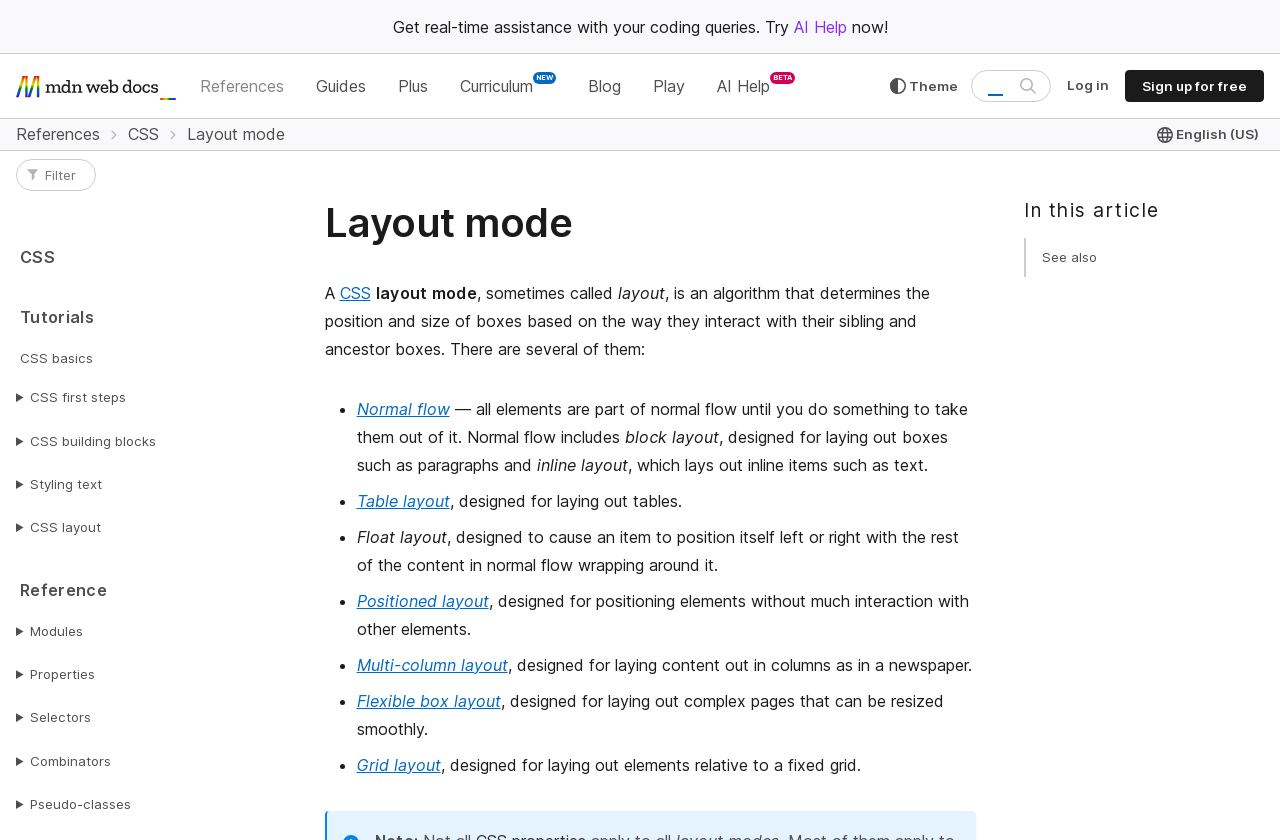Determine the bounding box coordinates of the clickable element to achieve the following action: 'Switch to English (US)'. Provide the coordinates as four float values between 0 and 1, formatted as [left, top, right, bottom].

[0.901, 0.143, 0.988, 0.177]